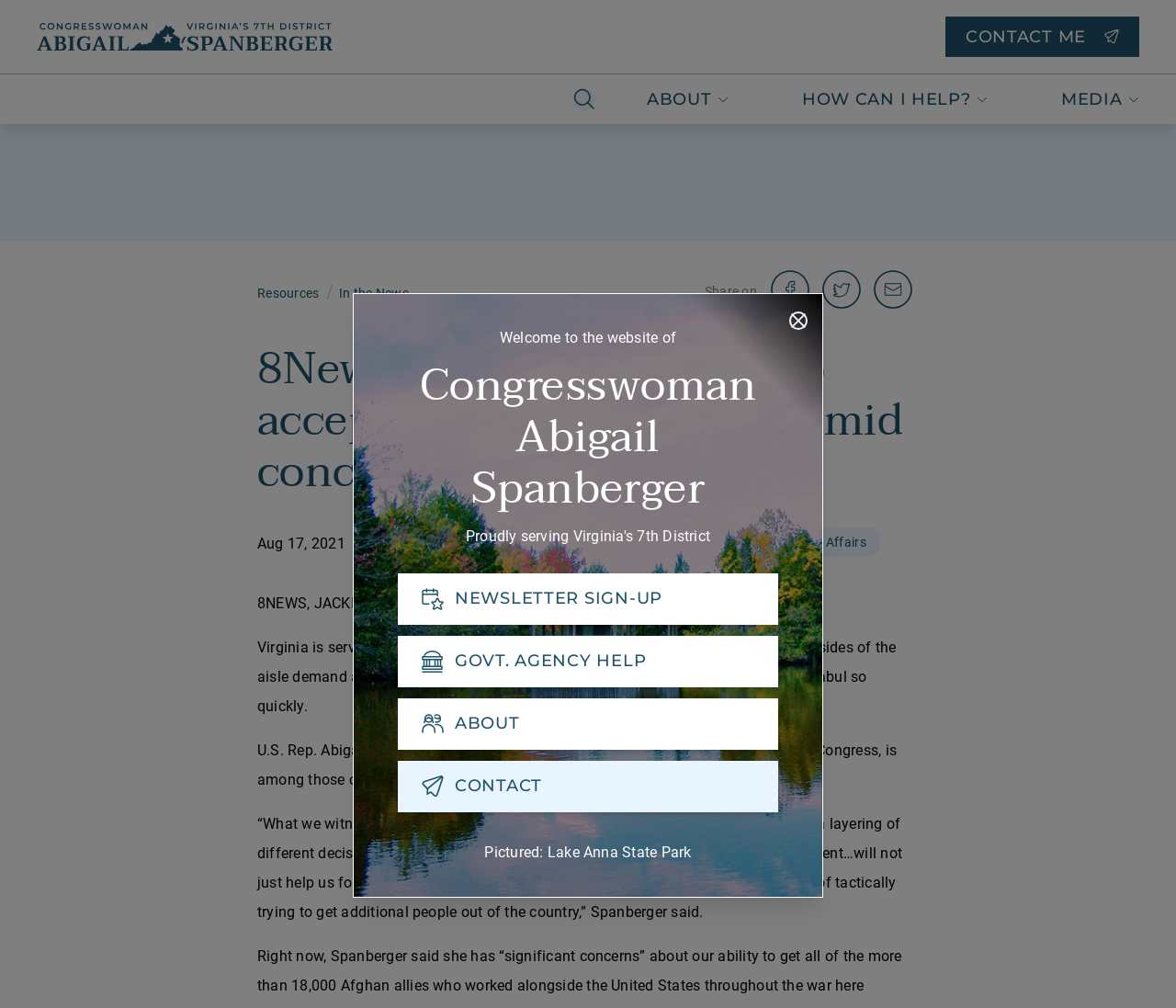Please identify the coordinates of the bounding box for the clickable region that will accomplish this instruction: "Sign up for the newsletter".

[0.338, 0.569, 0.662, 0.62]